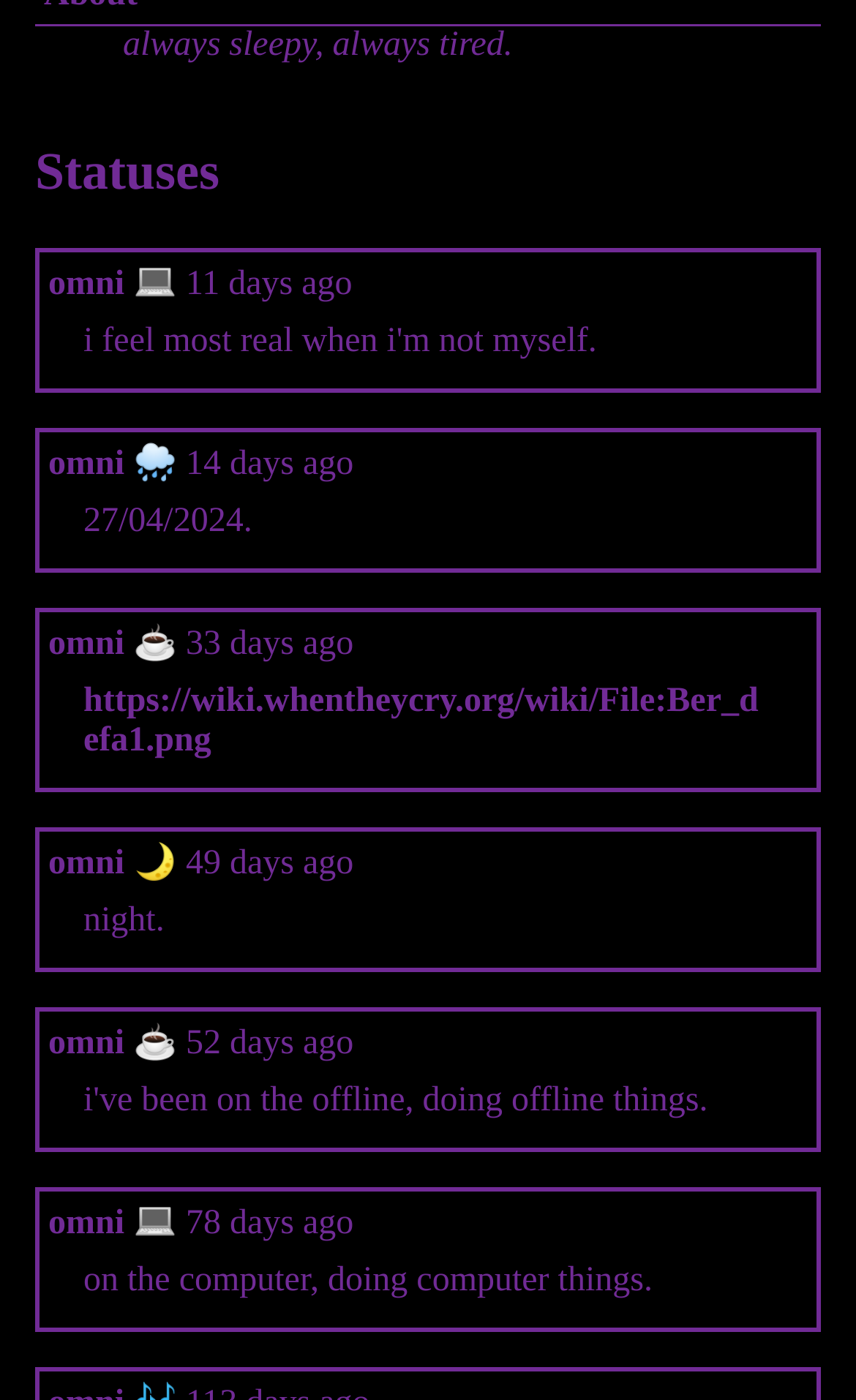Identify the bounding box for the element characterized by the following description: "https://wiki.whentheycry.org/wiki/File:Ber_defa1.png".

[0.097, 0.487, 0.886, 0.542]